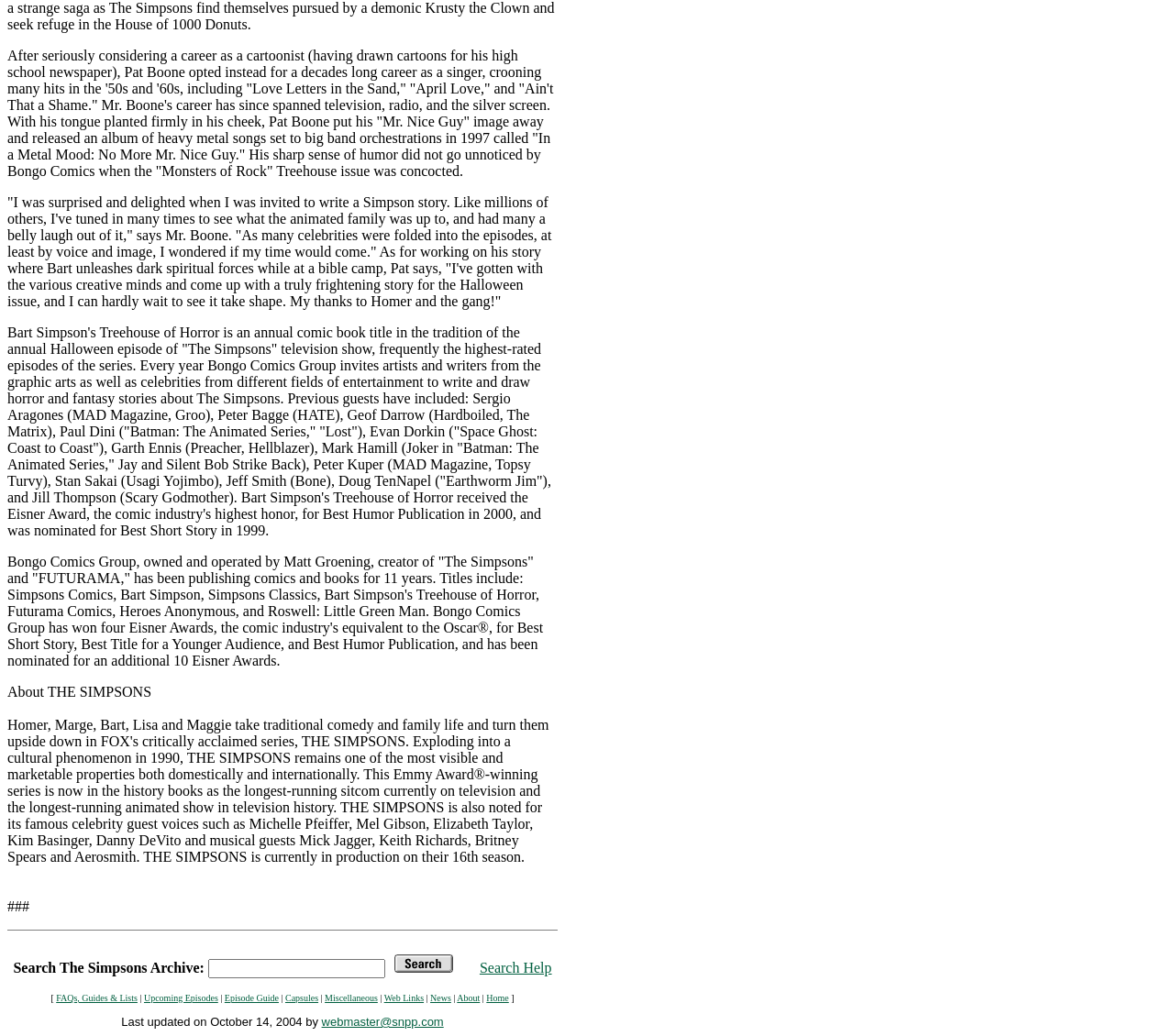Using the provided description: "Episode Guide", find the bounding box coordinates of the corresponding UI element. The output should be four float numbers between 0 and 1, in the format [left, top, right, bottom].

[0.191, 0.958, 0.237, 0.968]